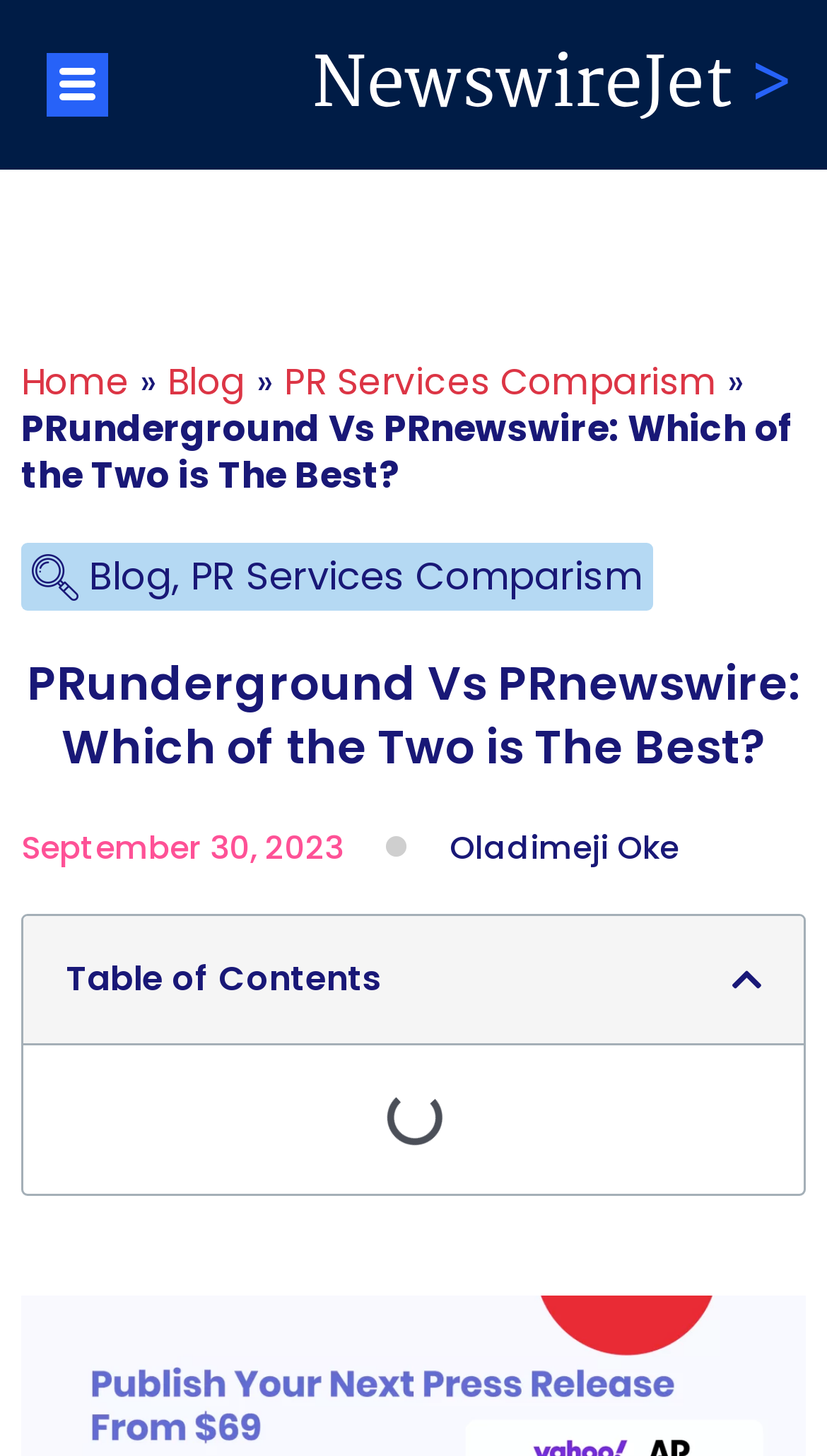Please locate the bounding box coordinates of the region I need to click to follow this instruction: "View the blog".

[0.203, 0.245, 0.297, 0.28]